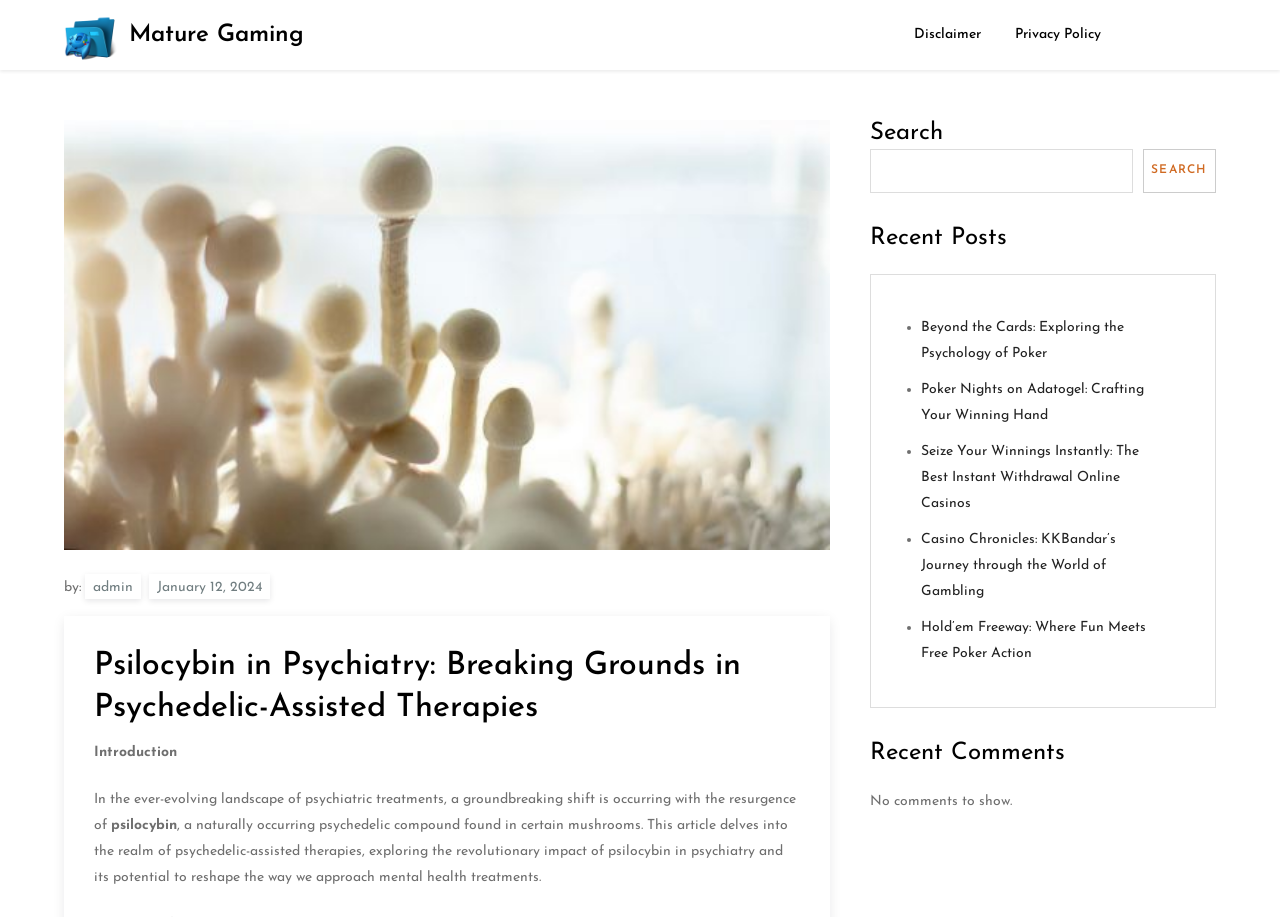Refer to the image and answer the question with as much detail as possible: What is the website's name?

The website's name can be found in the top-left corner of the webpage, where it is written as 'Mature Gaming' with a link to the website's homepage.